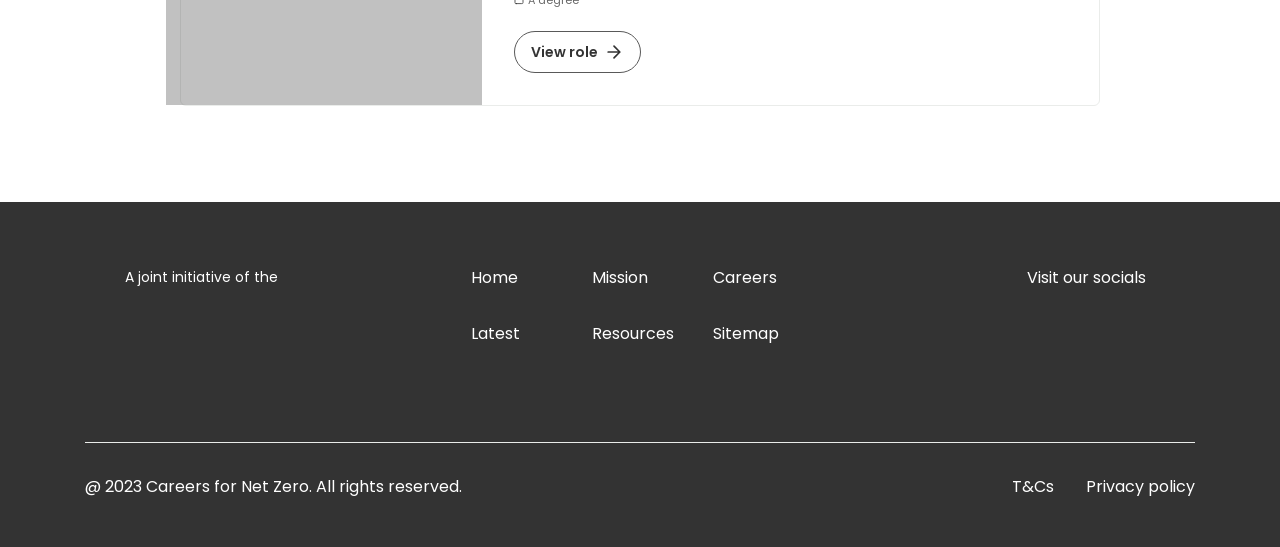Identify the bounding box coordinates of the element that should be clicked to fulfill this task: "Go to careers". The coordinates should be provided as four float numbers between 0 and 1, i.e., [left, top, right, bottom].

[0.557, 0.485, 0.607, 0.528]